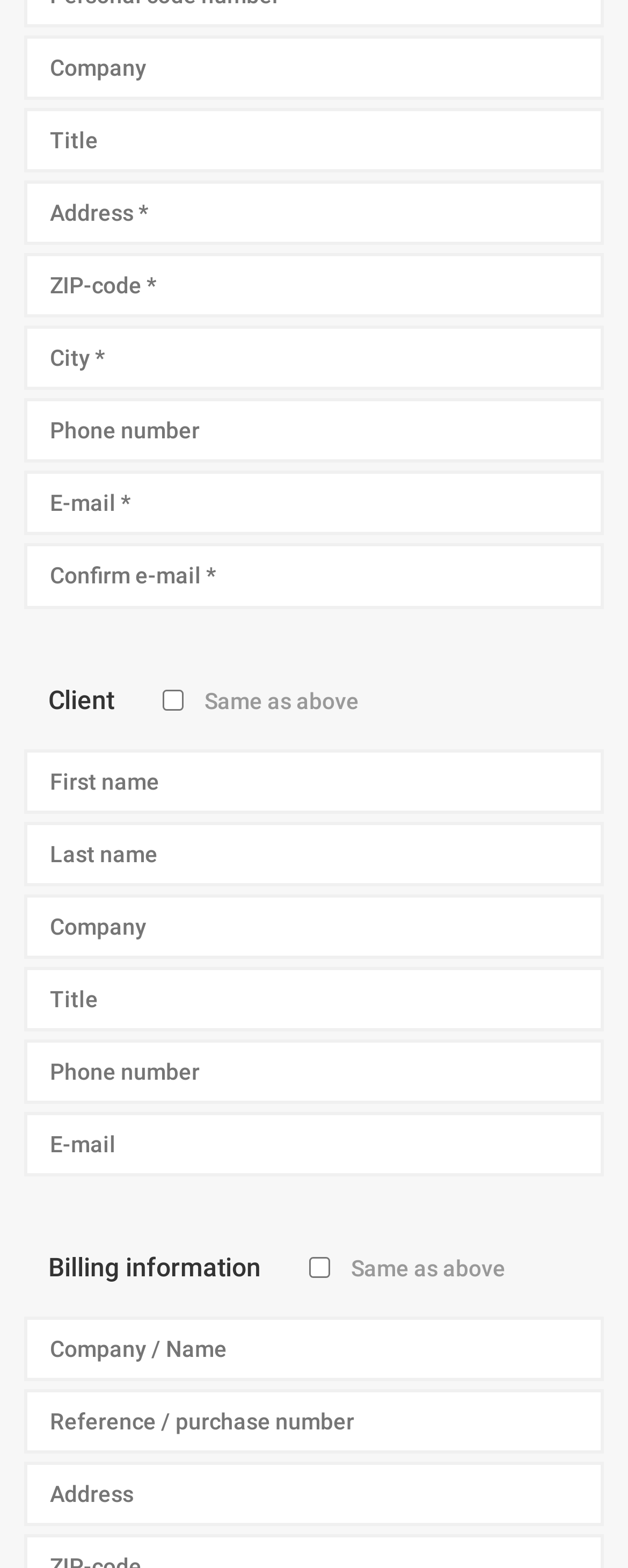Please identify the coordinates of the bounding box that should be clicked to fulfill this instruction: "Visit the Elegant Themes website".

None